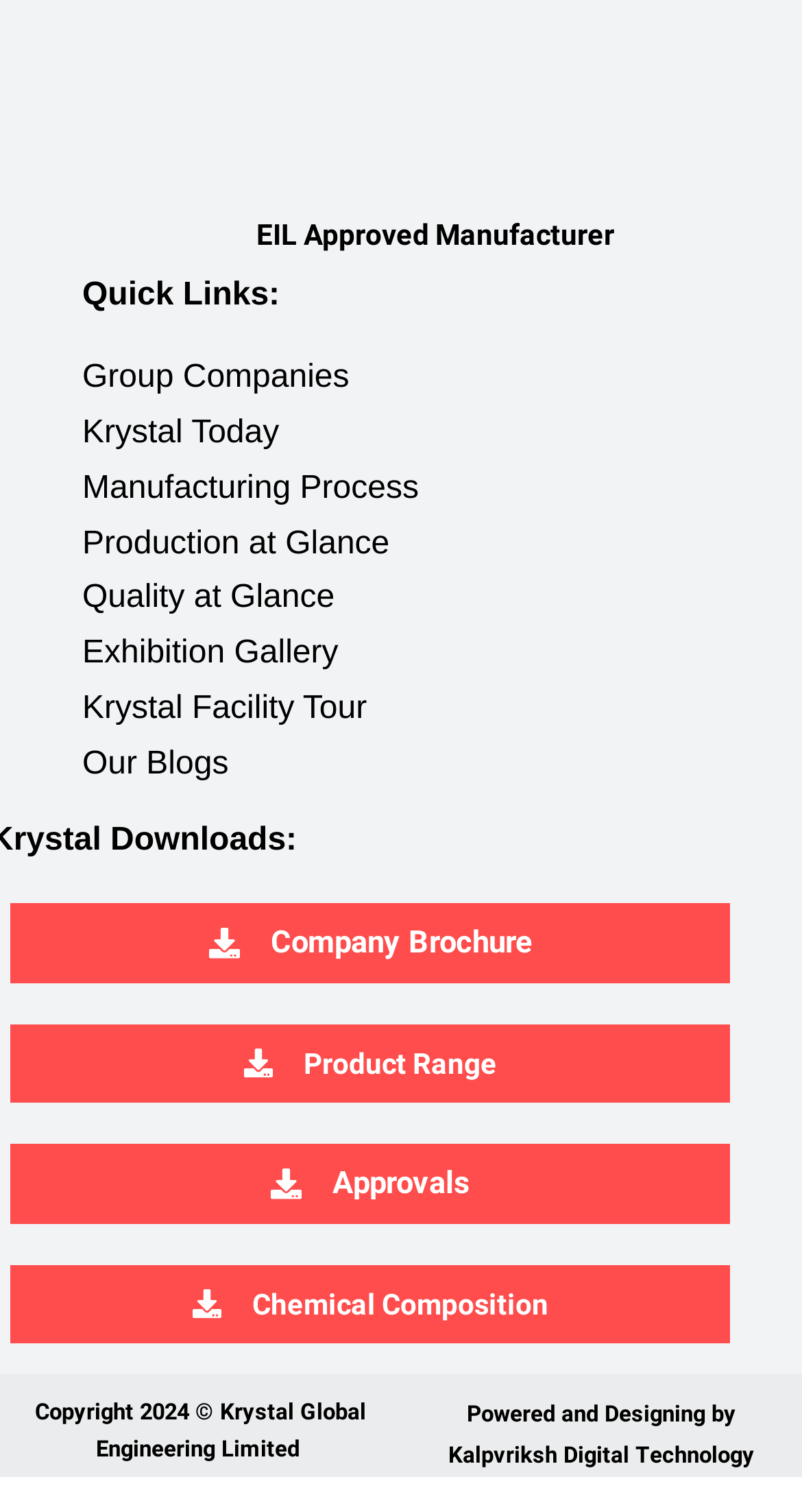Using the elements shown in the image, answer the question comprehensively: What year is the copyright for?

The webpage has a copyright notice at the bottom that reads 'Copyright 2024 © Krystal Global Engineering Limited', indicating that the copyright is for the year 2024.